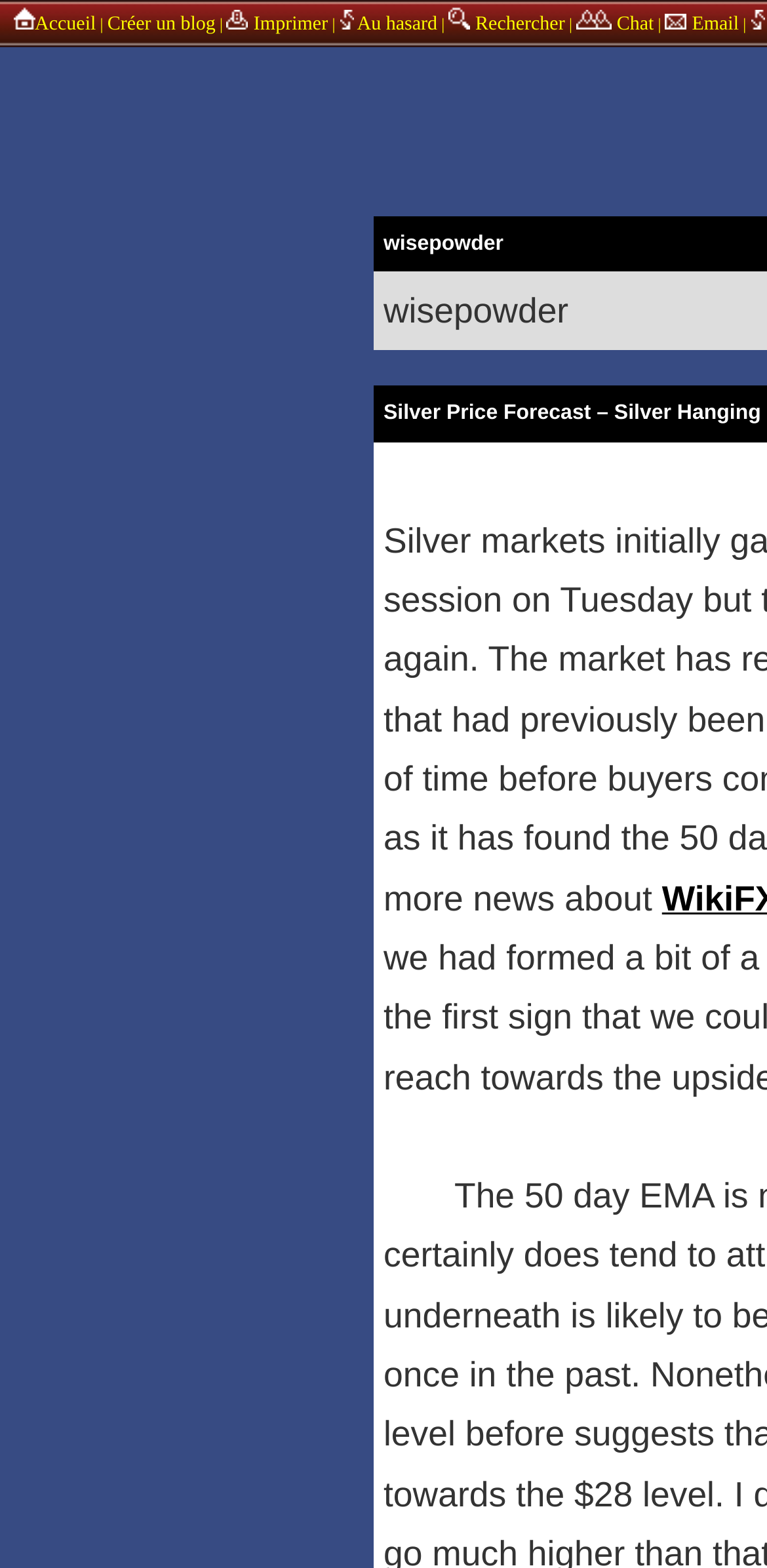Using the details in the image, give a detailed response to the question below:
How many images are in the top navigation bar?

I counted the number of image elements in the top navigation bar, which are 'BlogHotel.org', 'Imprimer la page', 'Blog hasard', 'Chercher des blogs', 'Entrer dans le chat du blog', 'Envoyer ce blog par email à un Ami', and 'Jeux'.